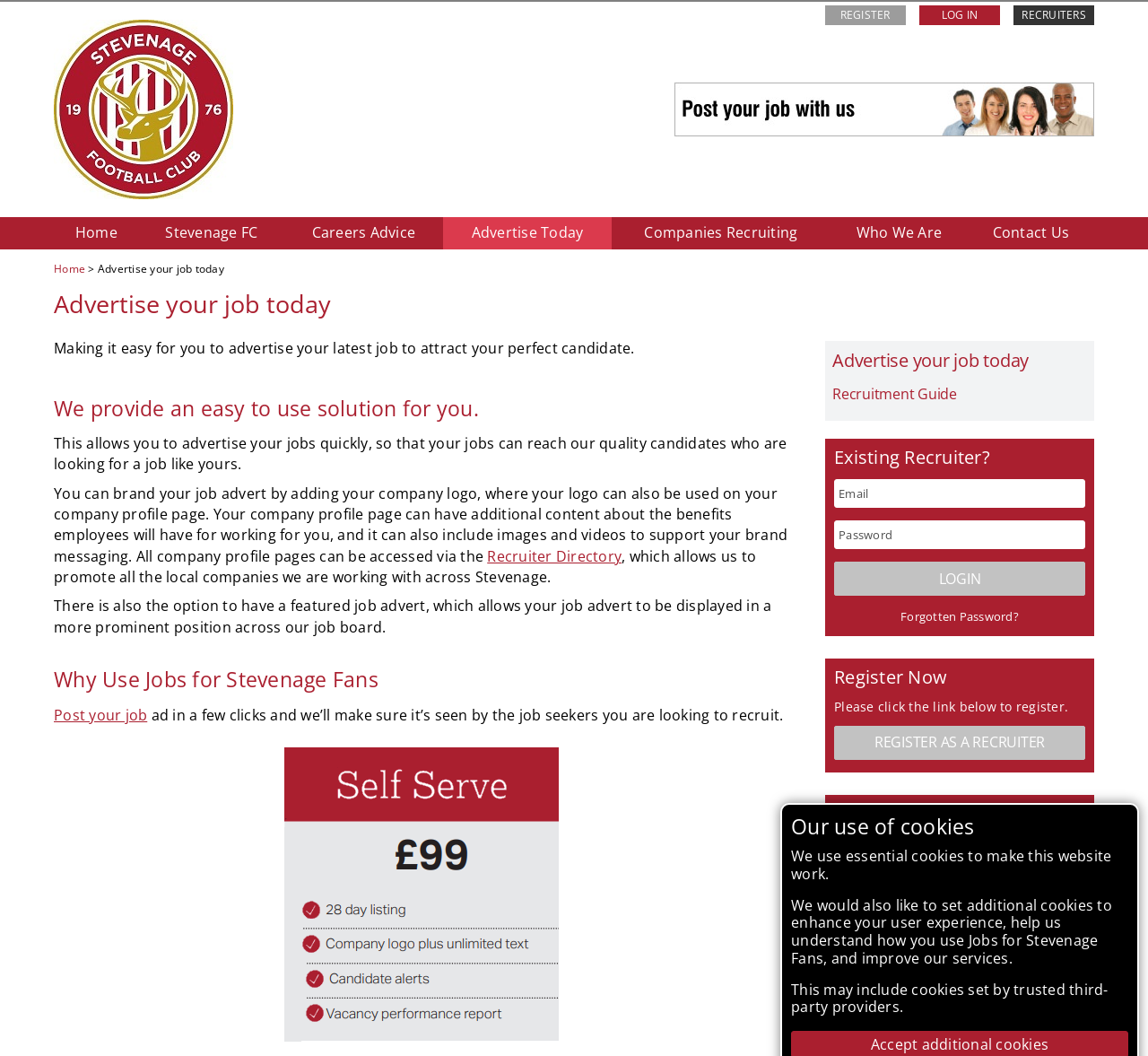Generate a thorough caption detailing the webpage content.

The webpage is a job advertising platform for Stevenage fans, with a focus on promoting local companies and providing an easy-to-use solution for recruiters. At the top of the page, there is a navigation menu with links to "Home", "Stevenage FC", "Careers Advice", and other related pages. Below the navigation menu, there is a prominent section with a heading "Advertise your job today" and a brief description of the service.

To the right of this section, there is a call-to-action button "Advertise your Stevenage job" with an accompanying image. Below this, there are links to "Home", "Stevenage FC", and other related pages, as well as a section with links to "REGISTER", "LOG IN", and "RECRUITERS".

The main content of the page is divided into several sections. The first section explains the benefits of using the platform, including the ability to promote local companies and feature job adverts prominently. There is also a link to "Post your job" and a brief description of the process.

The next section is headed "Why Use Jobs for Stevenage Fans" and provides more information about the benefits of the platform. Below this, there is a section with a heading "Advertise your job today" and a call-to-action button to advertise a job. There is also a link to "Job advertising prices" with an accompanying image.

Further down the page, there are sections for existing recruiters and those who want to register as recruiters. The existing recruiter section has a login form with fields for email and password, as well as a "Login" button and a link to "Forgotten Password?". The register now section has a brief description and a link to "REGISTER AS A RECRUITER".

Finally, there is a section with a heading "View Our Prices" and a brief description of the available products, as well as a link to "VIEW THE PRICE LIST". Throughout the page, there are several images and icons, including a logo for "Jobs for Stevenage Fans" and various buttons and links.